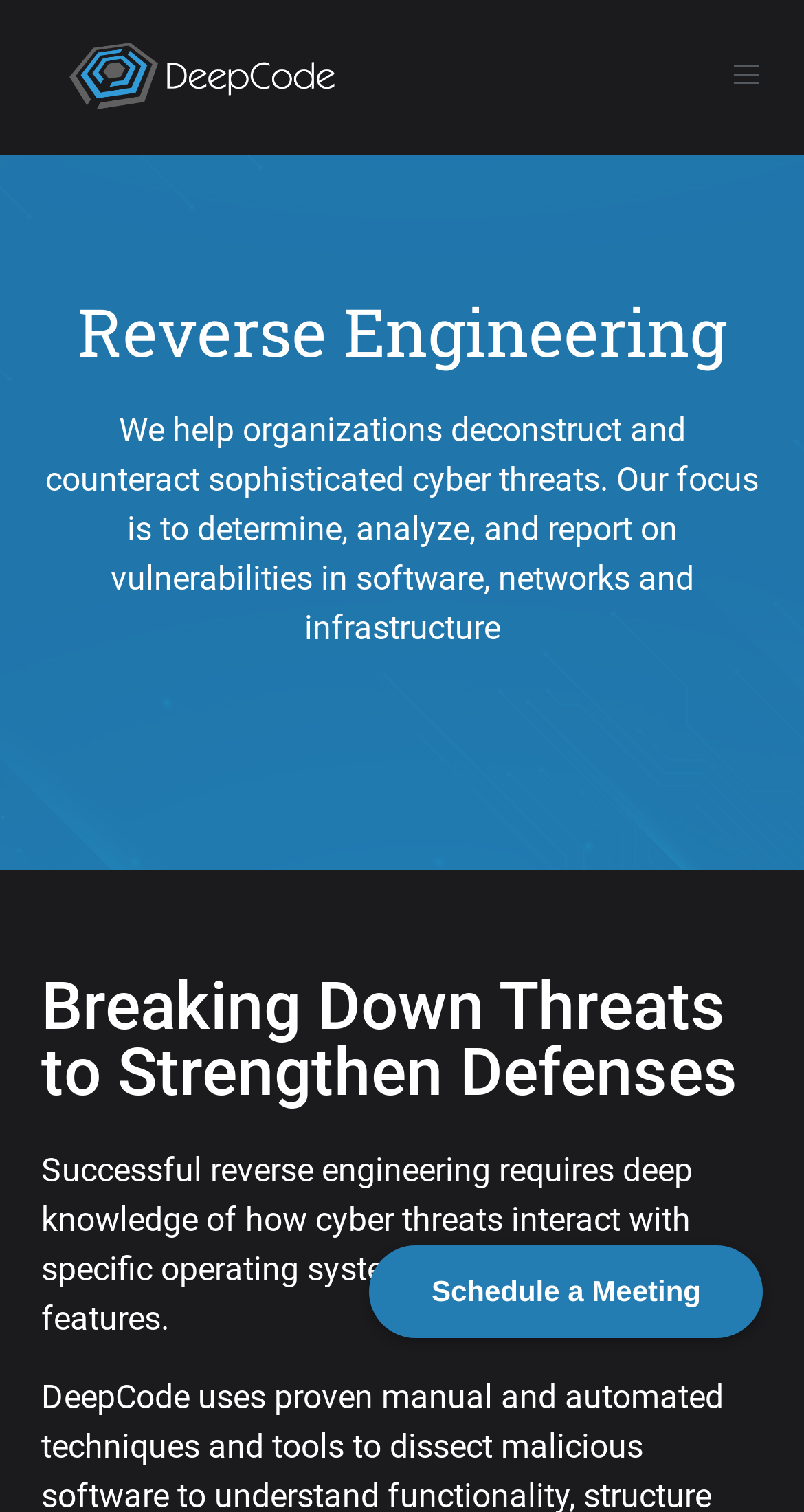Locate the bounding box coordinates of the UI element described by: "alt="DeepCode"". The bounding box coordinates should consist of four float numbers between 0 and 1, i.e., [left, top, right, bottom].

[0.077, 0.027, 0.474, 0.075]